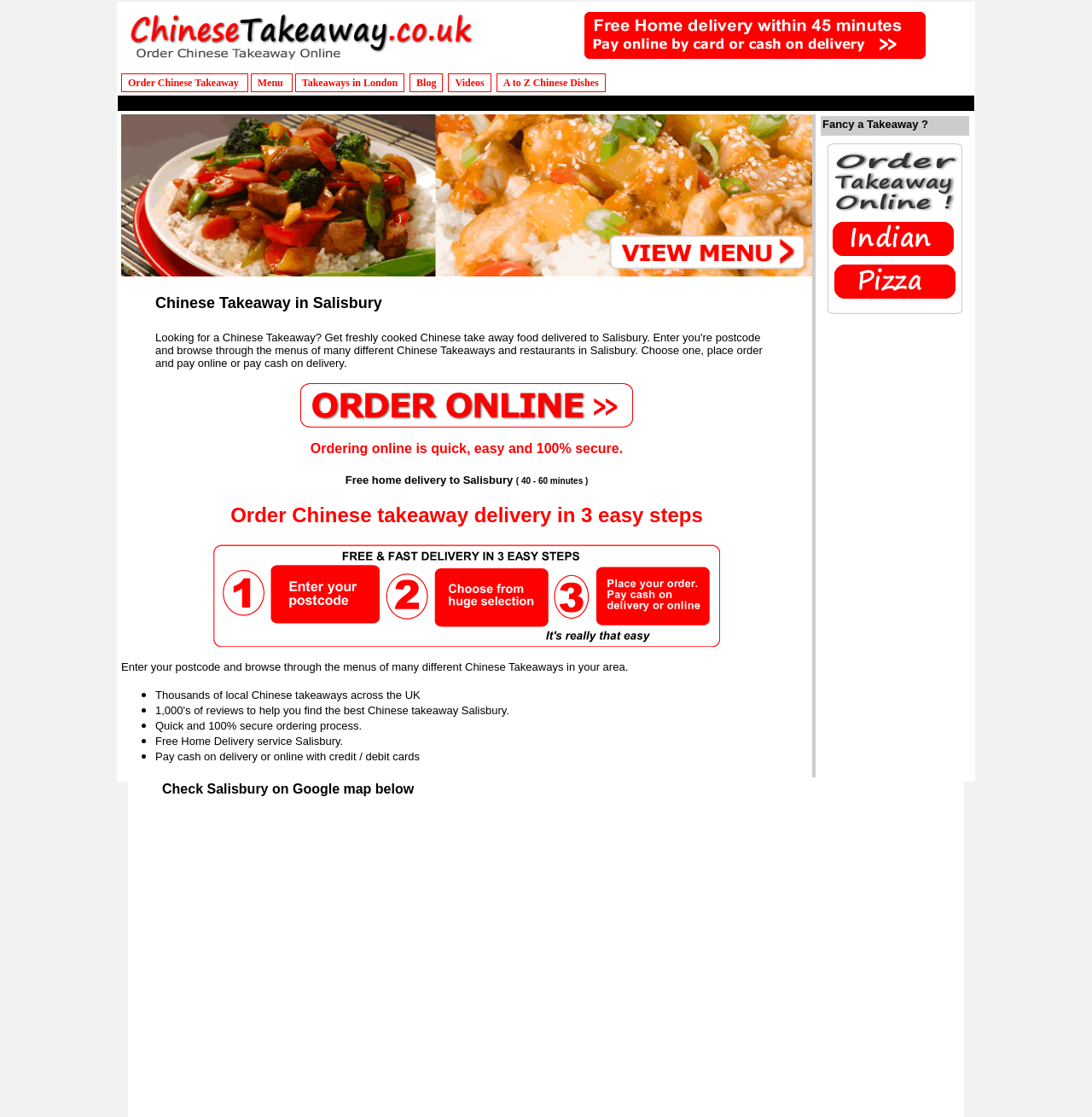Please identify the bounding box coordinates of the clickable area that will fulfill the following instruction: "Enter your postcode and browse through the menus". The coordinates should be in the format of four float numbers between 0 and 1, i.e., [left, top, right, bottom].

[0.111, 0.102, 0.744, 0.696]